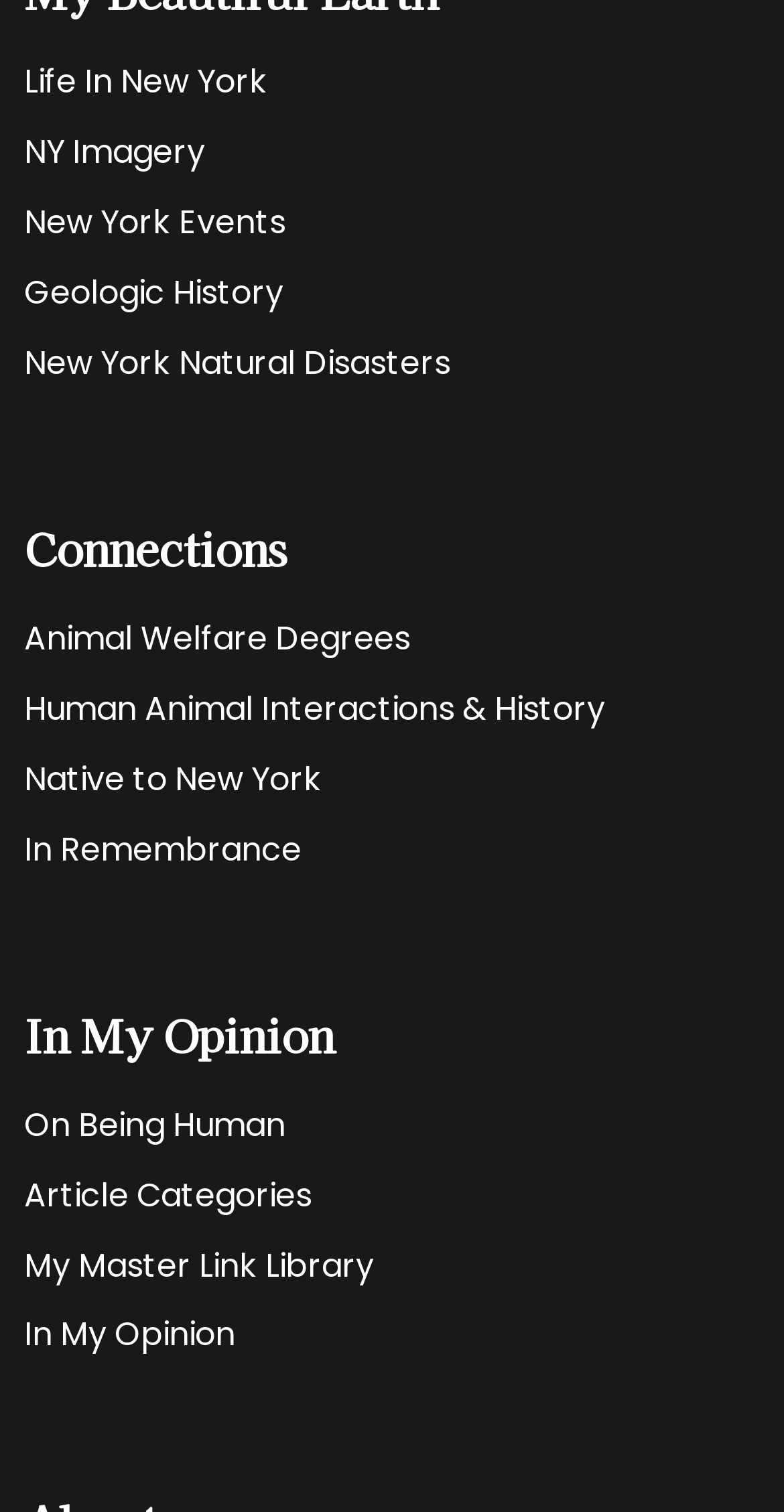What is the last link on the webpage?
From the screenshot, provide a brief answer in one word or phrase.

In My Opinion